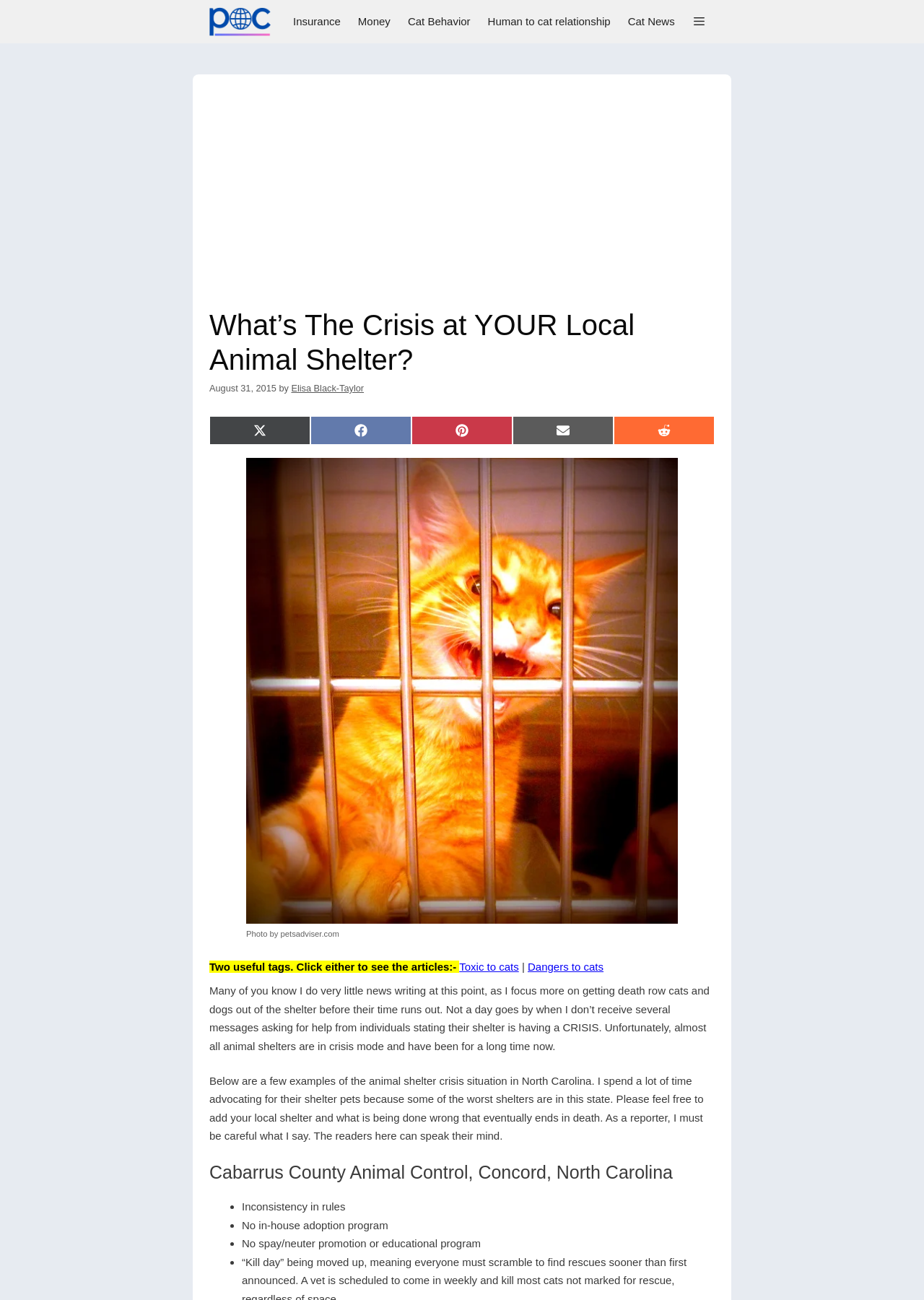Please determine the bounding box coordinates of the area that needs to be clicked to complete this task: 'Share on Facebook'. The coordinates must be four float numbers between 0 and 1, formatted as [left, top, right, bottom].

[0.336, 0.32, 0.445, 0.342]